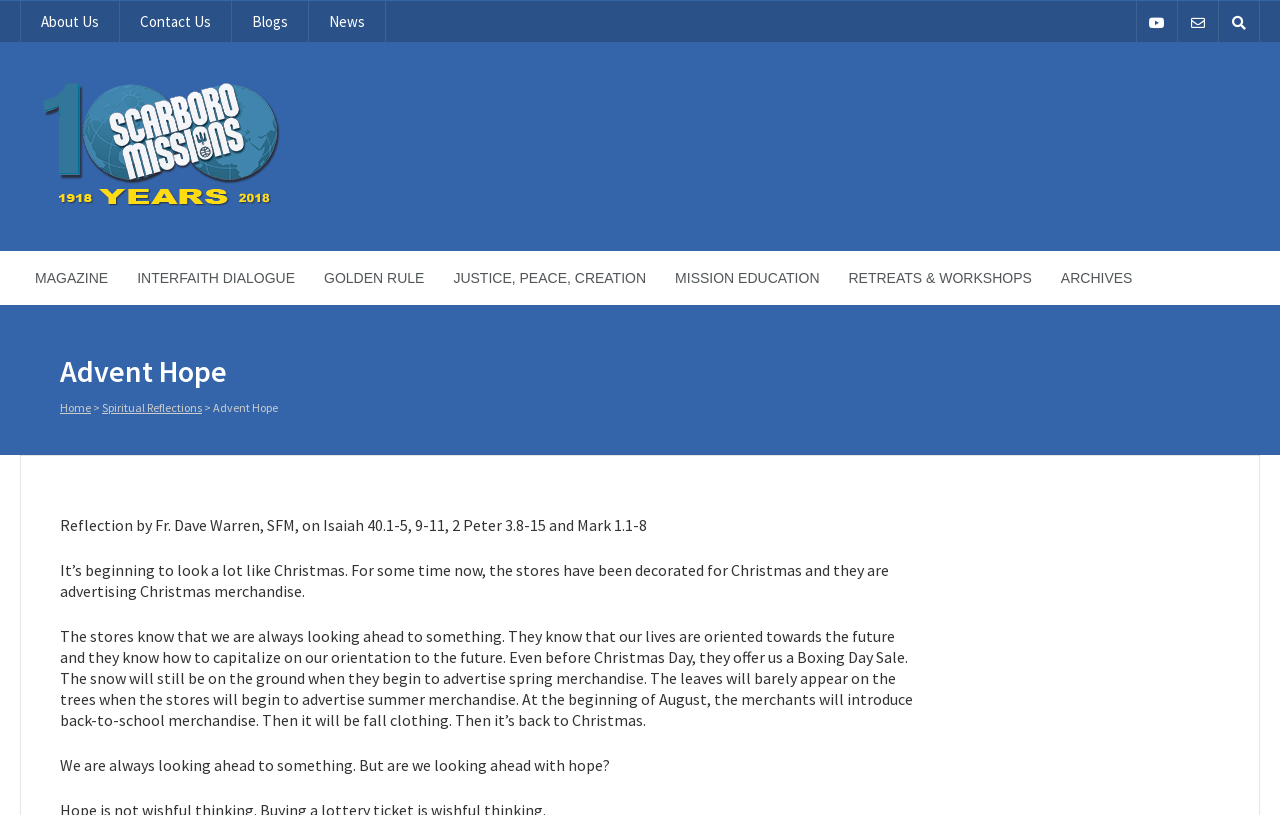Please locate the bounding box coordinates of the element's region that needs to be clicked to follow the instruction: "Visit the MAGAZINE page". The bounding box coordinates should be provided as four float numbers between 0 and 1, i.e., [left, top, right, bottom].

[0.016, 0.308, 0.096, 0.374]